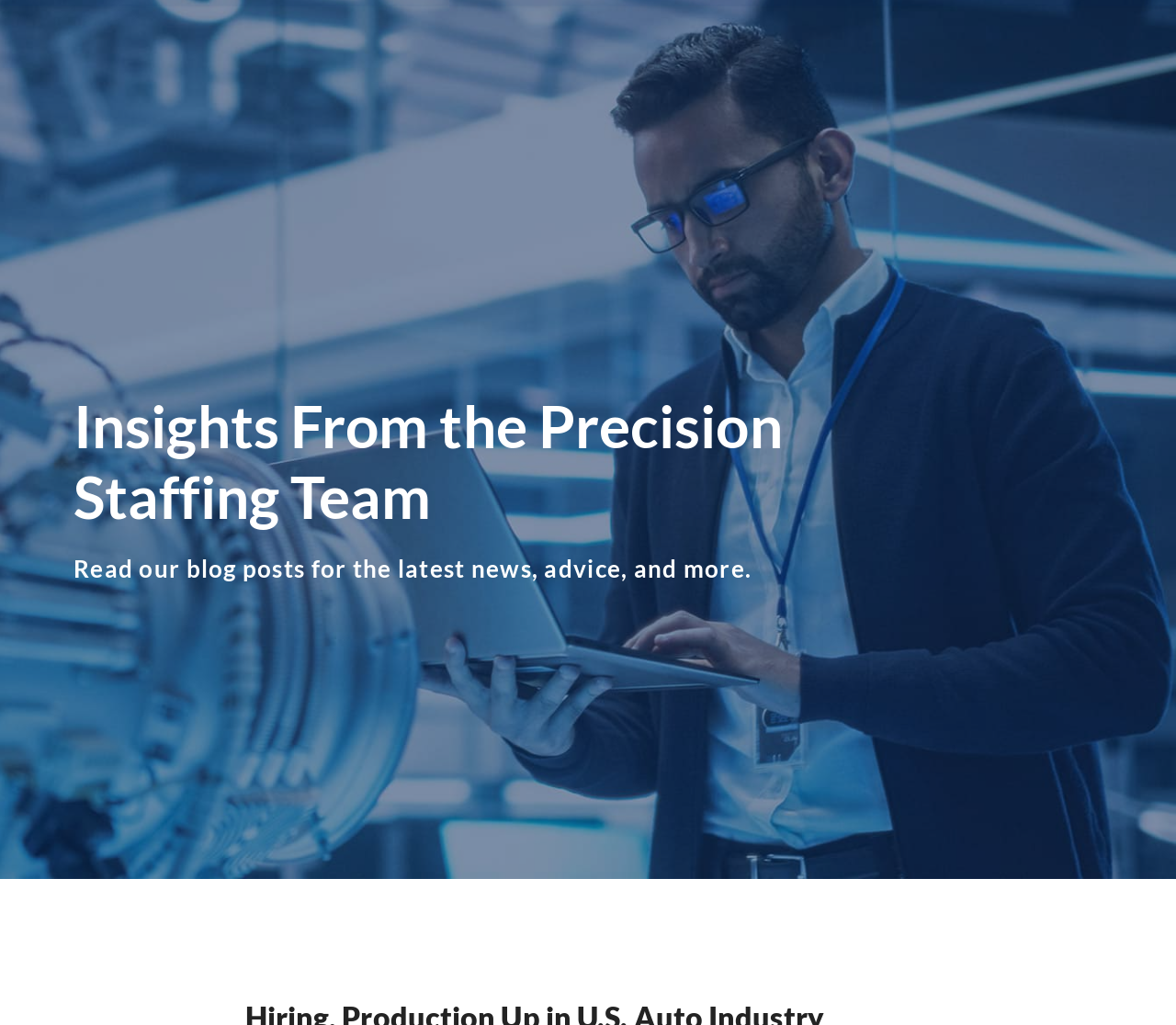Identify and provide the main heading of the webpage.

Insights From the Precision Staffing Team